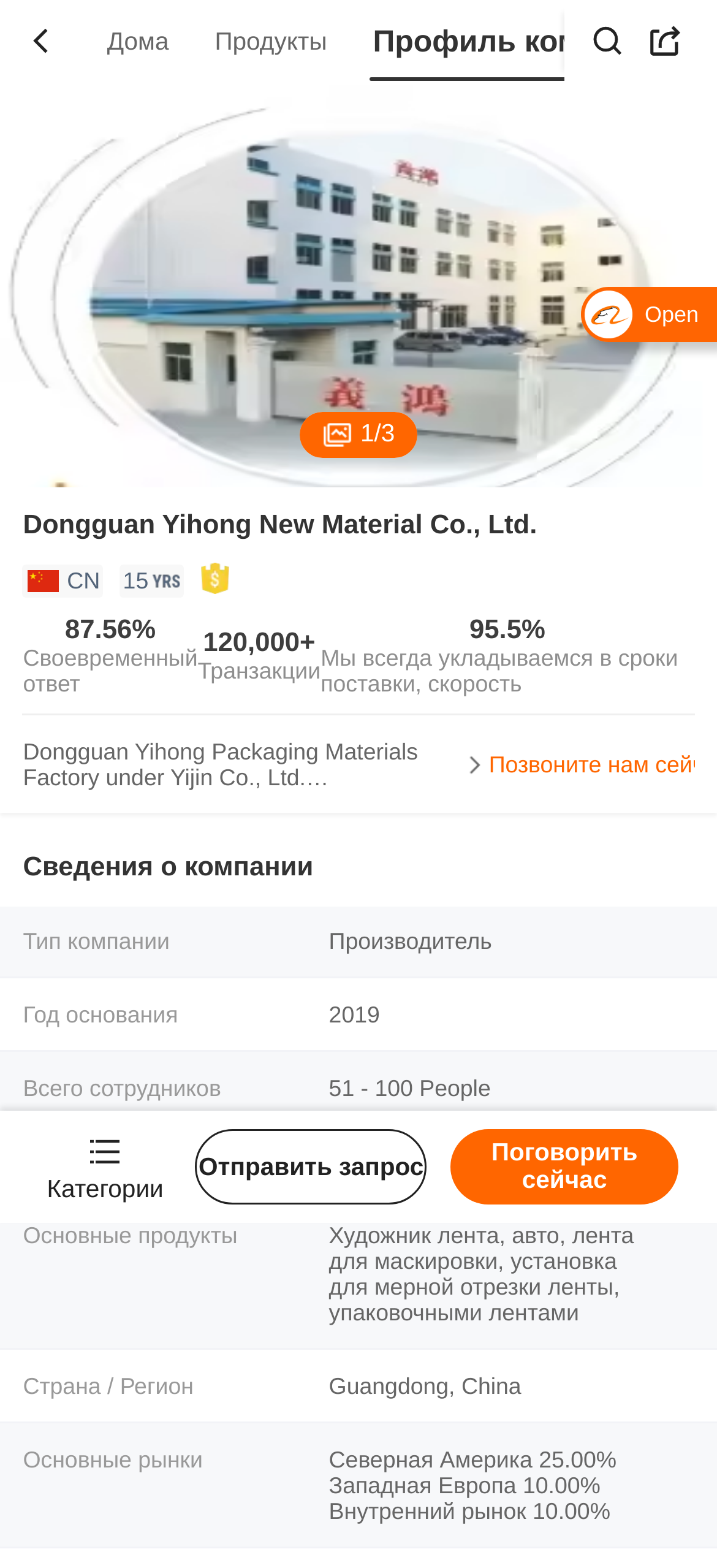Offer a detailed explanation of the webpage layout and contents.

The webpage is about Dongguan Yihong New Material Co., Ltd., a company that manufactures and exports various products, including painter tape and auto tape. 

At the top of the page, there are several navigation links, including "Дома" (Home), "Продукты" (Products), and "Профиль компании" (Company Profile). On the top-right corner, there are two icons and a "Slider" carousel below.

The company's name, "Dongguan Yihong New Material Co., Ltd.", is displayed prominently in the middle of the page, accompanied by a small image and some text, including "CN" and "15". 

Below this section, there are several statistics and achievements, including "87.56% Своевременный ответ" (Timely Response), "120,000+ Транзакции" (Transactions), and "95.5% Мы всегда укладываемся в сроки поставки, скорость" (On-time Delivery Rate).

Further down, there is a section titled "Сведения о компании" (Company Information), which includes details such as the company type, founding year, number of employees, annual revenue, main products, and main markets. The main products listed include painter tape, auto tape, and other related products. The main markets listed include North America, Western Europe, and the domestic market.

On the right side of the page, there are several call-to-action buttons, including "view more", "Отправить запрос" (Send Inquiry), and "Поговорить сейчас" (Talk Now). At the bottom of the page, there is a link to the company's categories and a button labeled "Open".